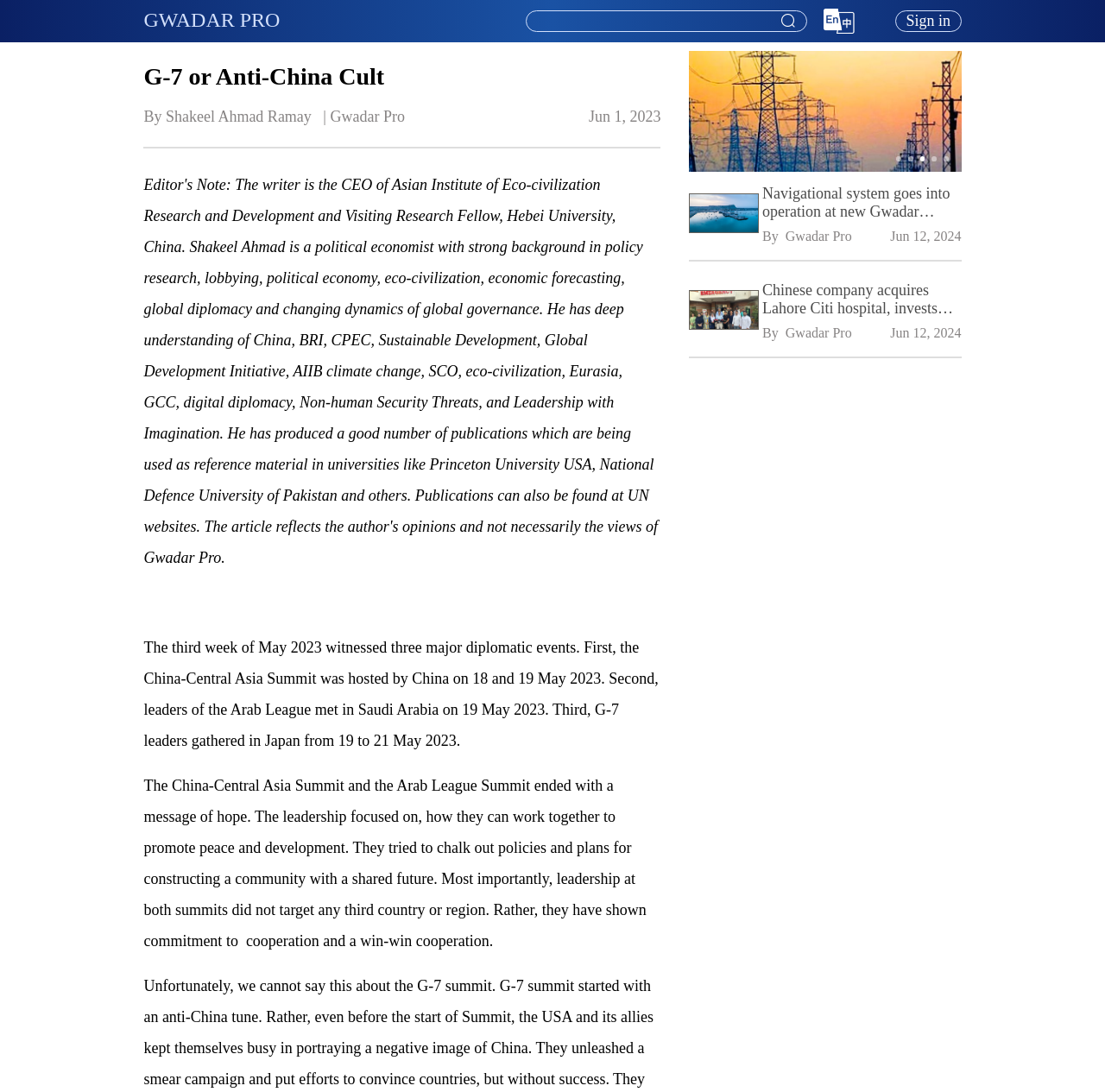Present a detailed account of what is displayed on the webpage.

The webpage appears to be an article or blog post with a title "G-7 or Anti-China Cult" written by Shakeel Ahmad Ramay, CEO of Asian Institute of Eco-civilization Research and Development. 

At the top of the page, there is a header section with a logo "GWADAR PRO" on the left, a combobox in the middle, and an image of the English language flag on the right. Below the header, there is a sign-in button.

The main content of the article is divided into several sections. The first section has a heading "G-7 or Anti-China Cult" followed by a brief introduction to the article. The introduction is written in three paragraphs, discussing three major diplomatic events that took place in May 2023.

Below the introduction, there are several news articles or links, each with a heading, a brief description, and an image. These articles are arranged in a vertical column, with the most recent article at the top. Each article has a date and author information below the heading. The articles are related to China, Pakistan, and their diplomatic relations.

On the right side of the page, there are five small buttons, likely used for social media sharing or other functions.